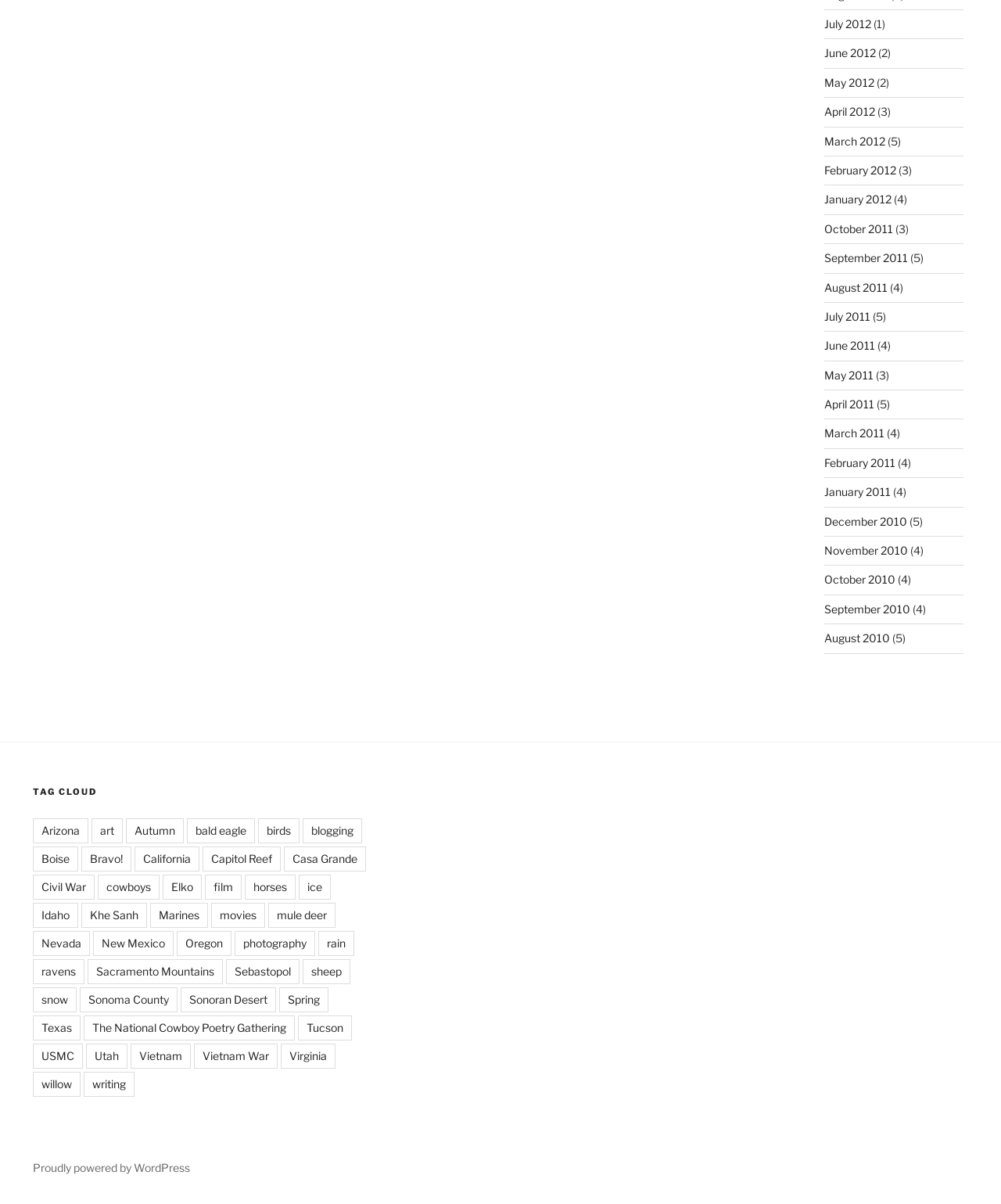Point out the bounding box coordinates of the section to click in order to follow this instruction: "Read about The National Cowboy Poetry Gathering".

[0.084, 0.843, 0.295, 0.864]